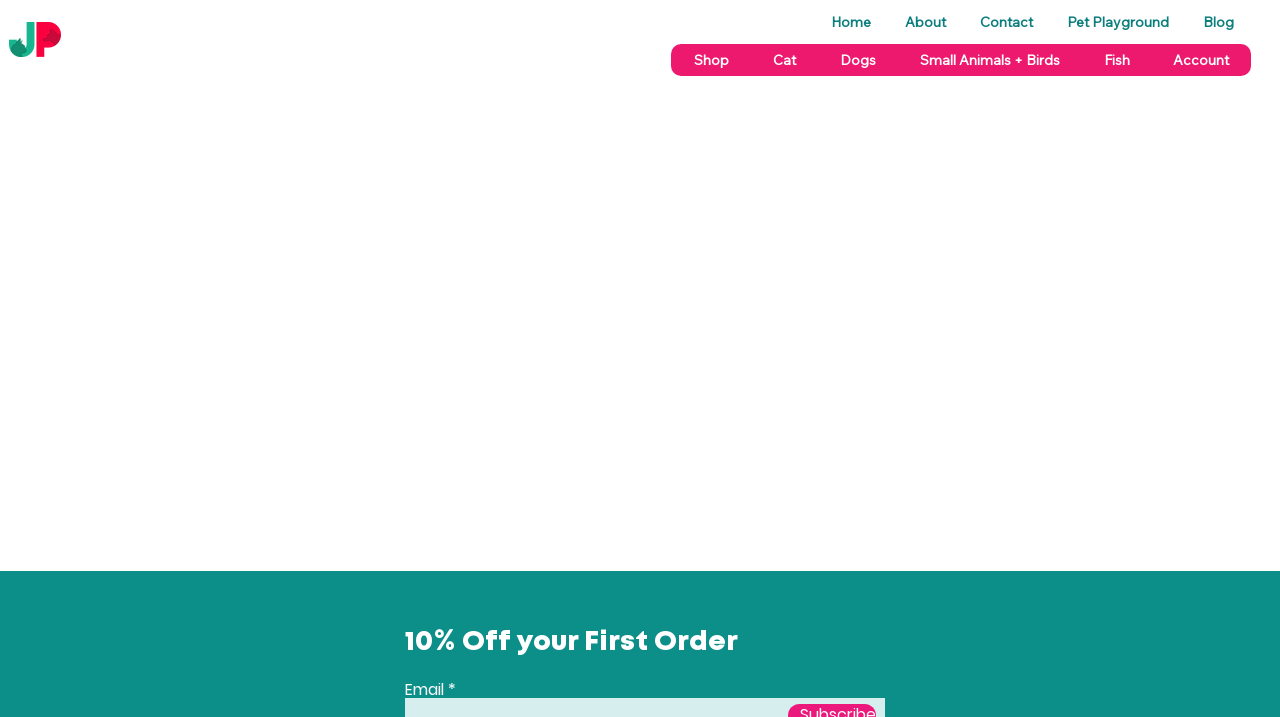Determine the bounding box coordinates of the section to be clicked to follow the instruction: "Click Junction Pet Logo". The coordinates should be given as four float numbers between 0 and 1, formatted as [left, top, right, bottom].

[0.007, 0.031, 0.048, 0.079]